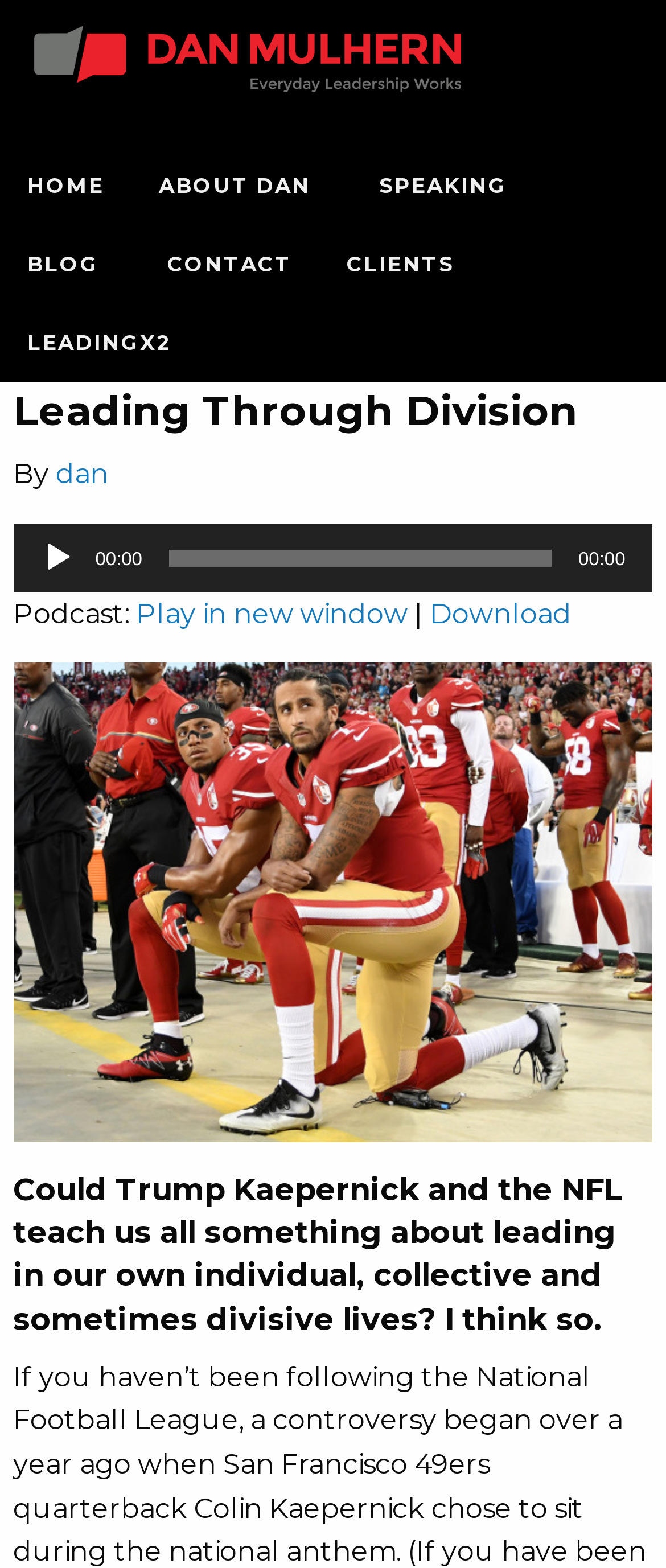How many menu items are there?
Deliver a detailed and extensive answer to the question.

I counted the number of menu items in the menubar, which are HOME, ABOUT DAN, SPEAKING, BLOG, CONTACT, CLIENTS, and LEADINGX2.